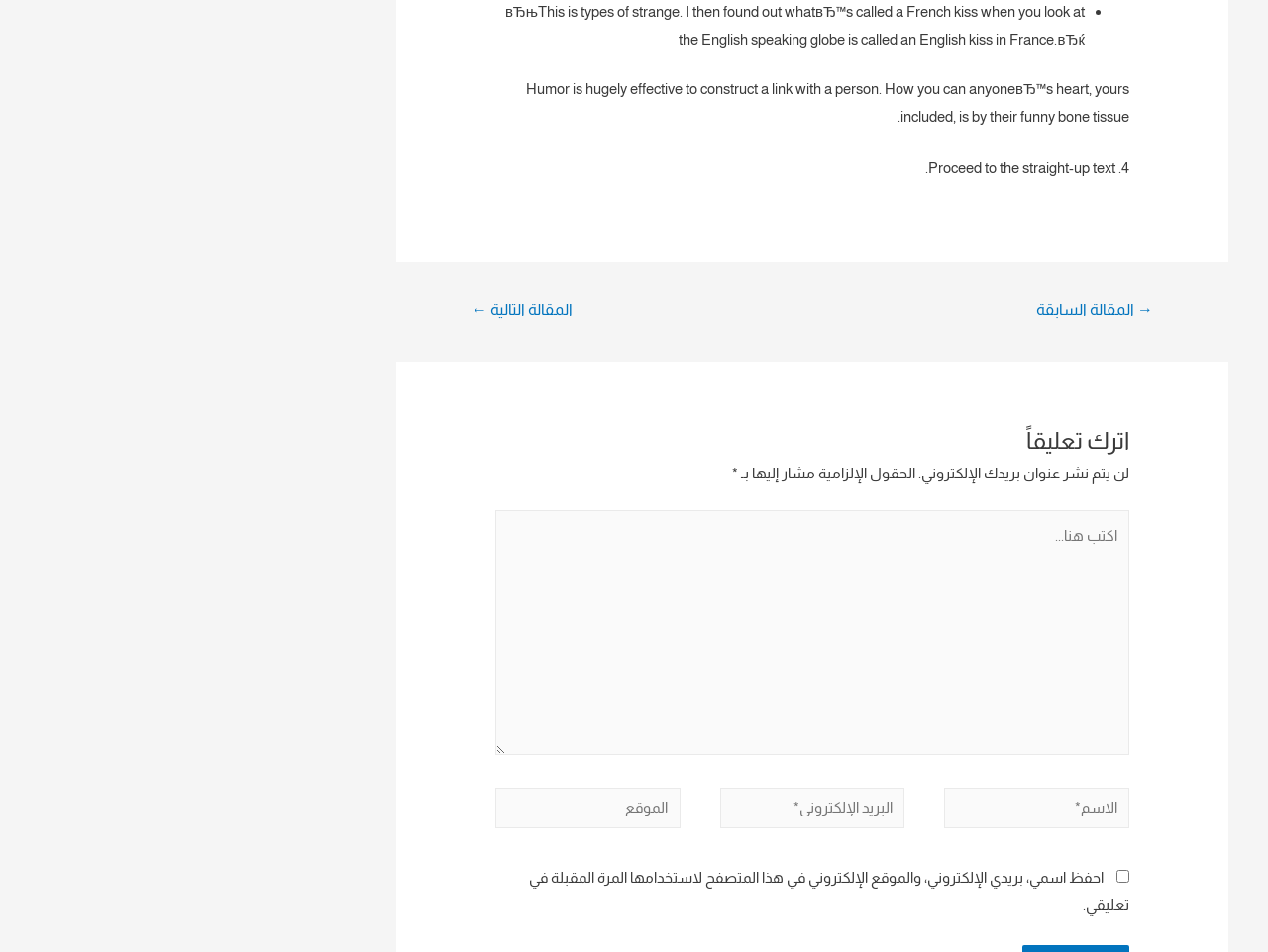Using details from the image, please answer the following question comprehensively:
What is the navigation section for?

The navigation section contains the text 'مقالات' which means 'articles' in Arabic, and the sub-elements 'تصفّح المقالات' which means 'browse articles', and links to previous and next articles. This suggests that the navigation section is for browsing articles.